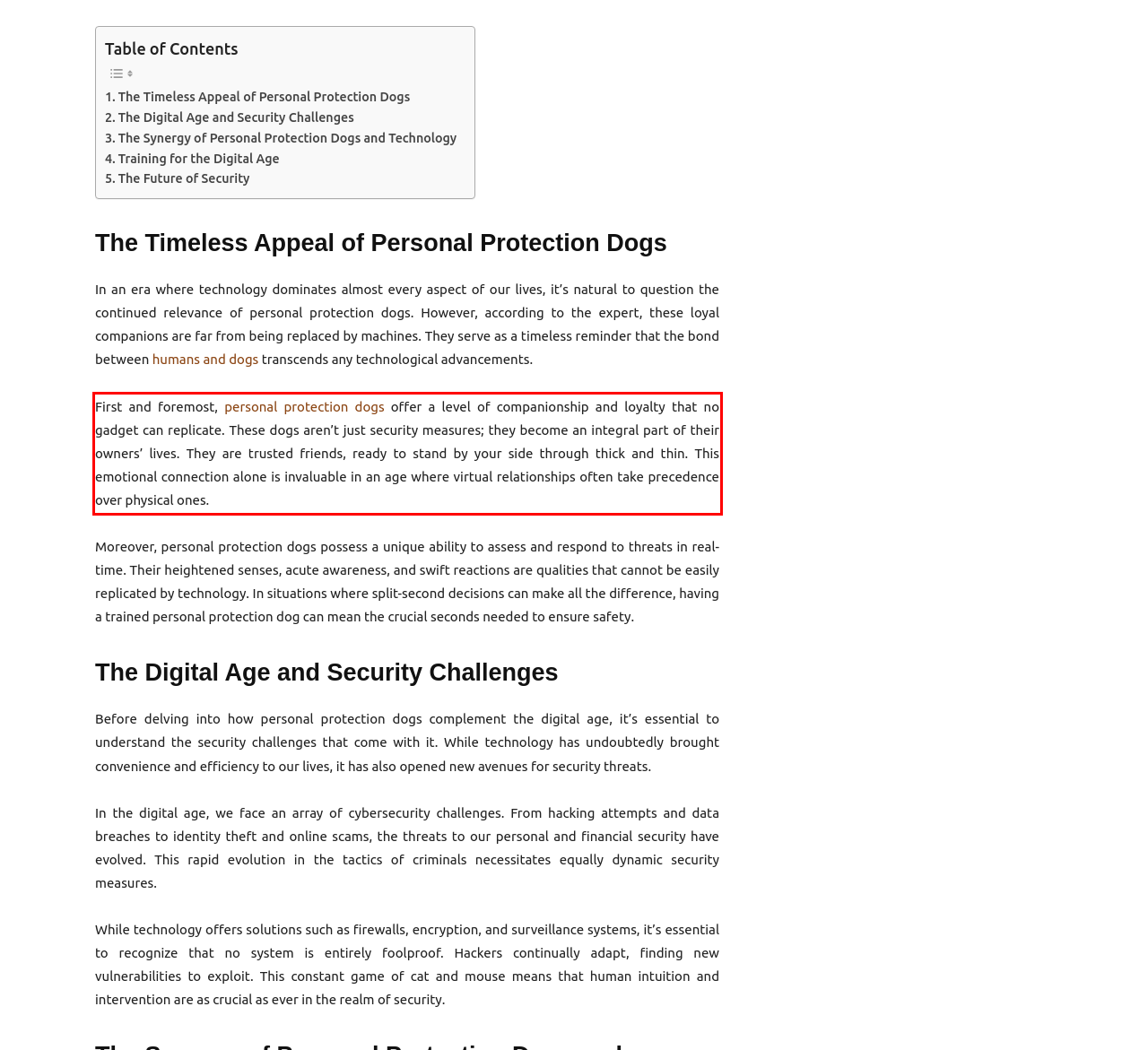Using OCR, extract the text content found within the red bounding box in the given webpage screenshot.

First and foremost, personal protection dogs offer a level of companionship and loyalty that no gadget can replicate. These dogs aren’t just security measures; they become an integral part of their owners’ lives. They are trusted friends, ready to stand by your side through thick and thin. This emotional connection alone is invaluable in an age where virtual relationships often take precedence over physical ones.